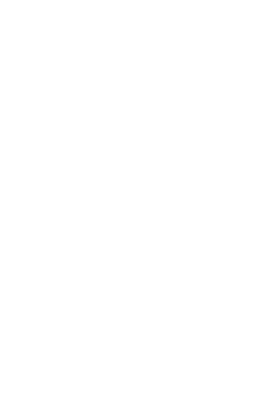Break down the image and provide a full description, noting any significant aspects.

The image features a podcast titled "In tune with the markets – Taylor beats Warren," accompanied by a description highlighting its release date of October 5, 2024. This podcast focuses on market insights, potentially comparing strategies or performances of notable investors, specifically discussing the outcomes related to Taylor and Warren. Alongside this content, viewers are encouraged to learn more through the associated "Mehr erfahren" (Learn More) link, emphasized by the right arrow icon that suggests further exploration. This element is part of a broader section titled "Neueste Einblicke" (Latest Insights), indicating it is among the most recent updates or analyses shared on the platform.